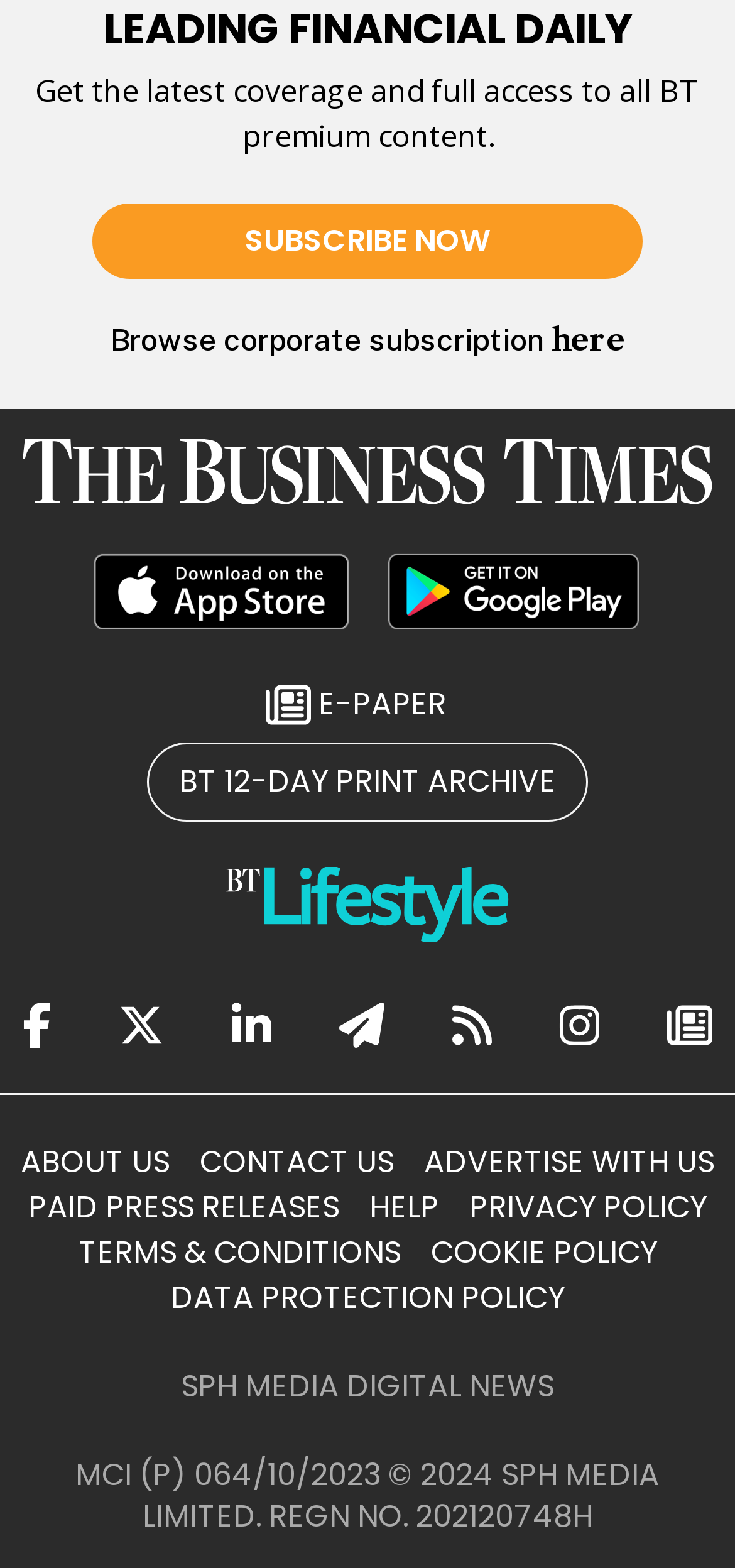Can you find the bounding box coordinates for the element to click on to achieve the instruction: "Subscribe to BT premium content"?

[0.125, 0.13, 0.875, 0.178]